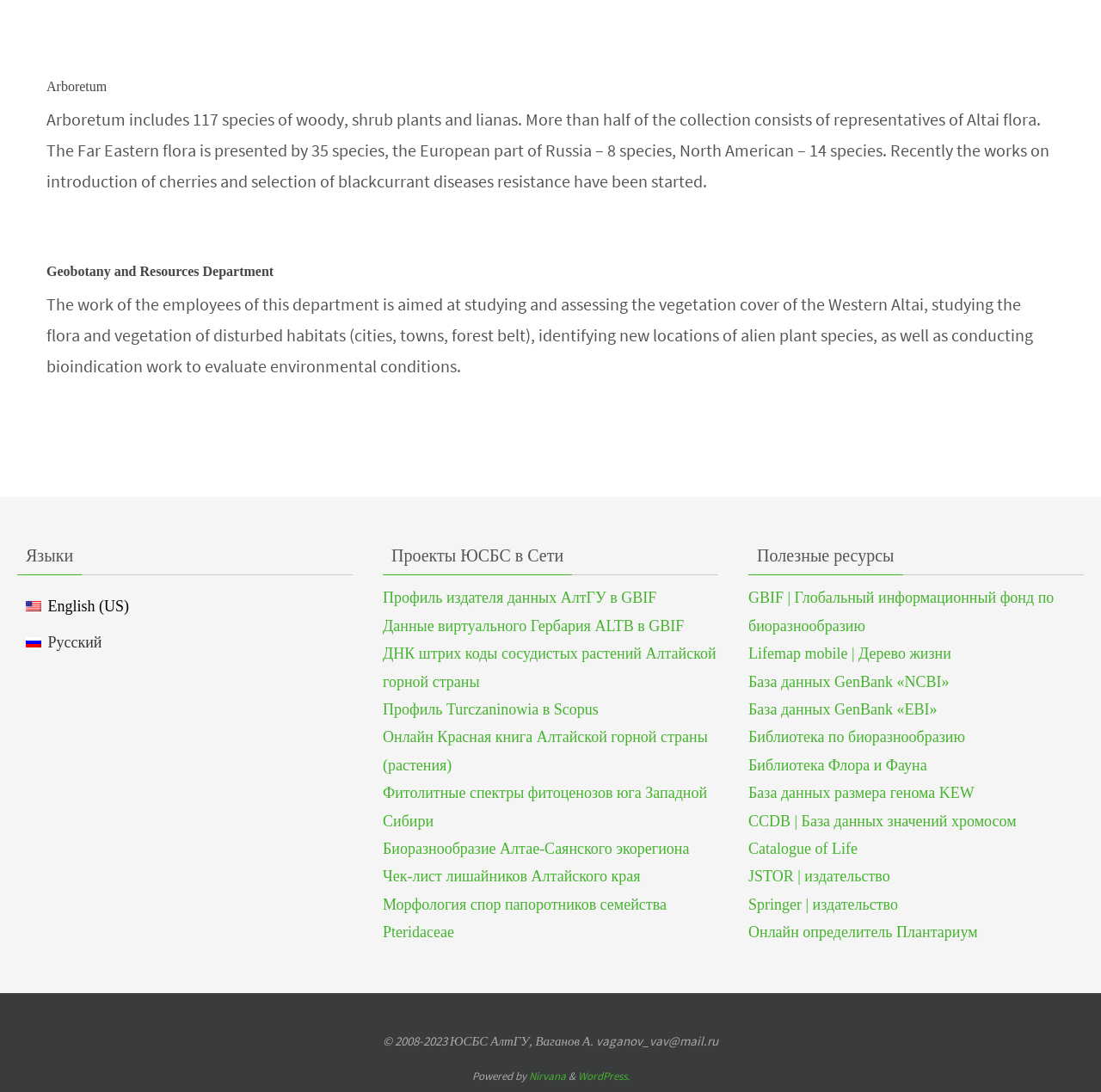Answer the question below using just one word or a short phrase: 
How many projects are listed under 'Проекты ЮСБС в Сети'?

8